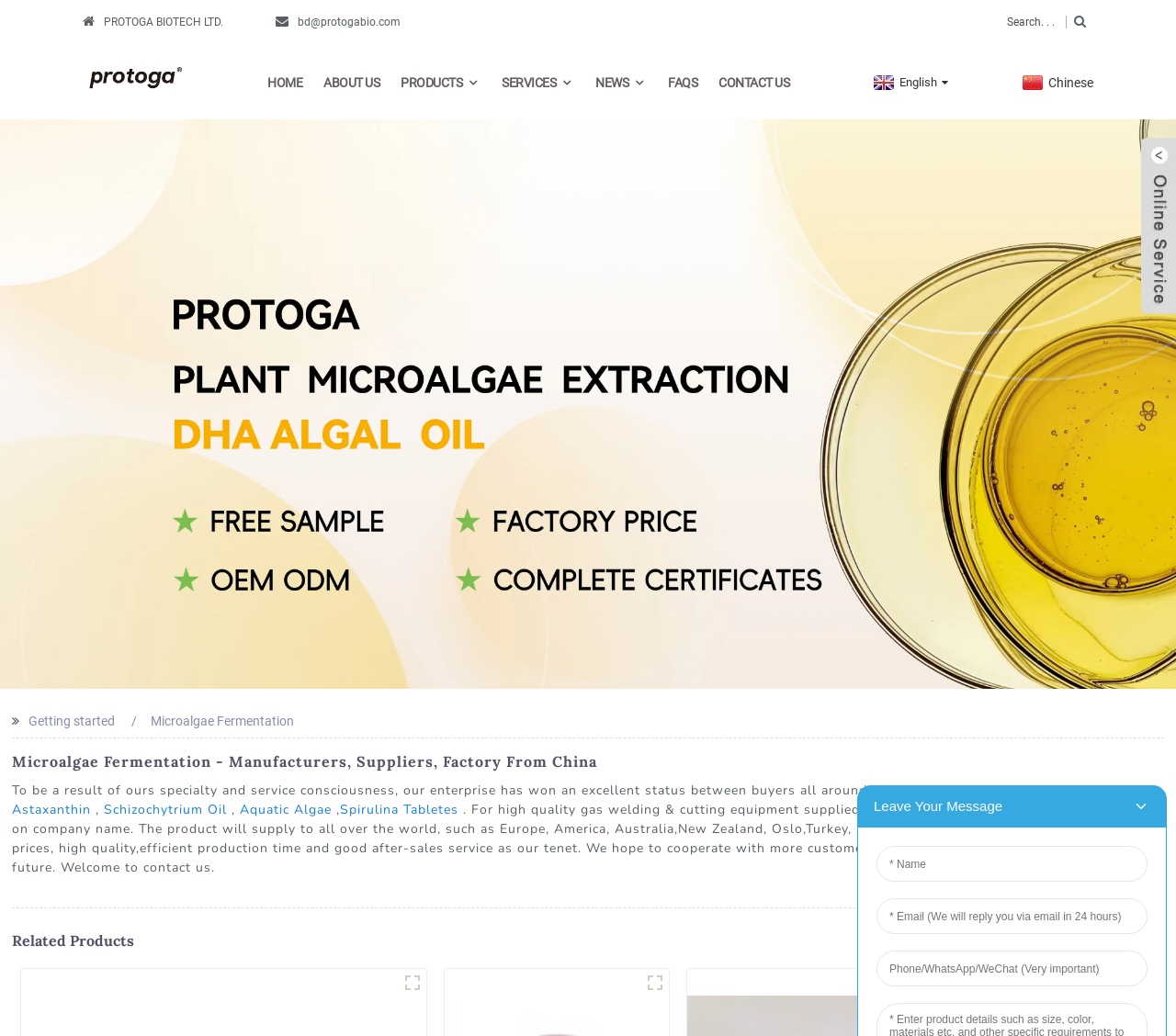Identify the bounding box of the HTML element described here: "name="s" placeholder="Search. . ."". Provide the coordinates as four float numbers between 0 and 1: [left, top, right, bottom].

[0.852, 0.015, 0.907, 0.027]